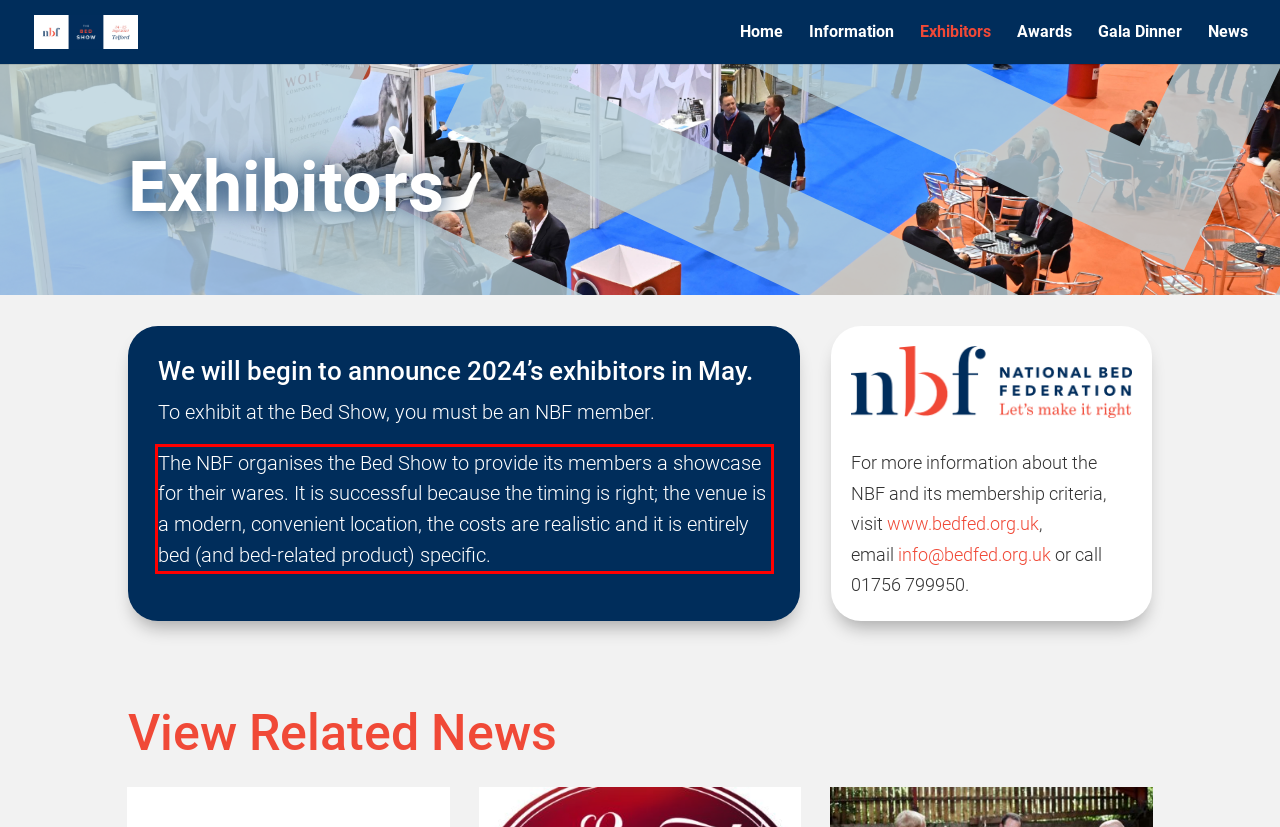Review the webpage screenshot provided, and perform OCR to extract the text from the red bounding box.

The NBF organises the Bed Show to provide its members a showcase for their wares. It is successful because the timing is right; the venue is a modern, convenient location, the costs are realistic and it is entirely bed (and bed-related product) specific.